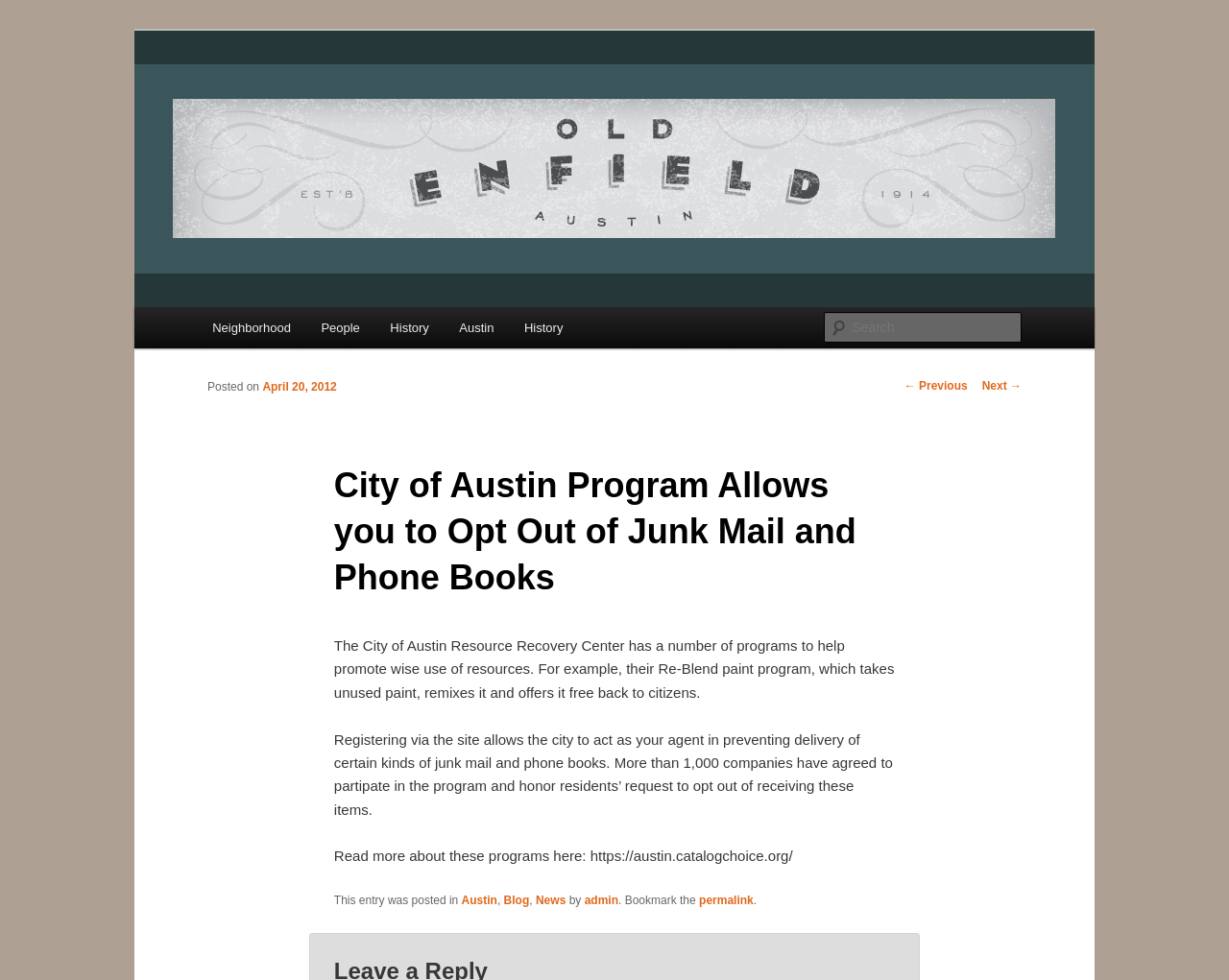Given the description of a UI element: "parent_node: Search name="s" placeholder="Search"", identify the bounding box coordinates of the matching element in the webpage screenshot.

[0.671, 0.318, 0.831, 0.35]